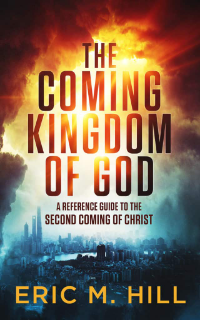Illustrate the image with a detailed caption.

The image depicts the book cover titled "The Coming Kingdom of God" by Eric M. Hill. The vibrant cover features an eye-catching design with bright light bursting through dramatic orange clouds, creating a sense of urgency and reflection on profound themes. The title is prominently displayed at the top, emphasizing its focus on eschatology and the Second Coming of Christ. Beneath the title, a subtitle reads "A Reference Guide to the Second Coming of Christ," highlighting the book's purpose as a resource for readers interested in biblical prophecy and future events. This striking artwork invites readers to explore its contents, suggesting a deep dive into the spiritual and theological implications of the anticipated return of Christ.